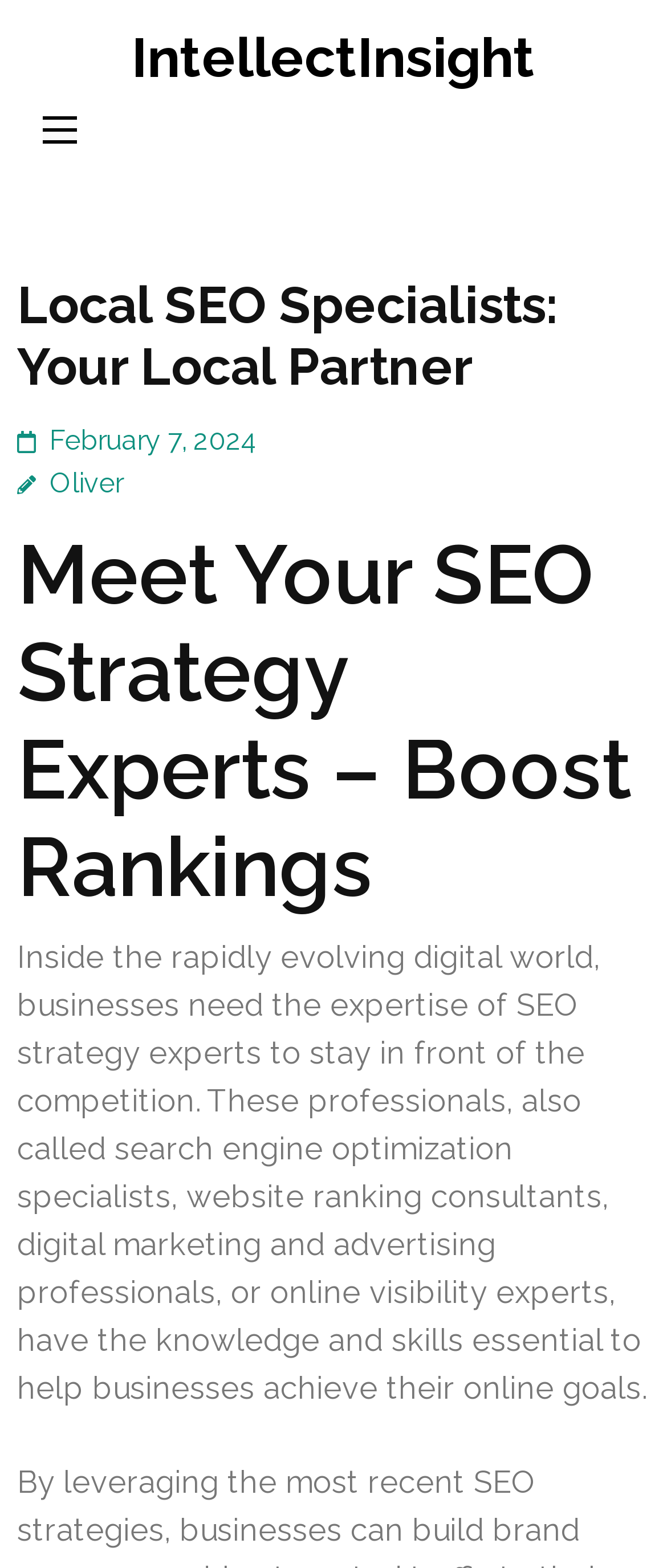What is the role of SEO strategy experts?
From the screenshot, provide a brief answer in one word or phrase.

Help businesses achieve online goals